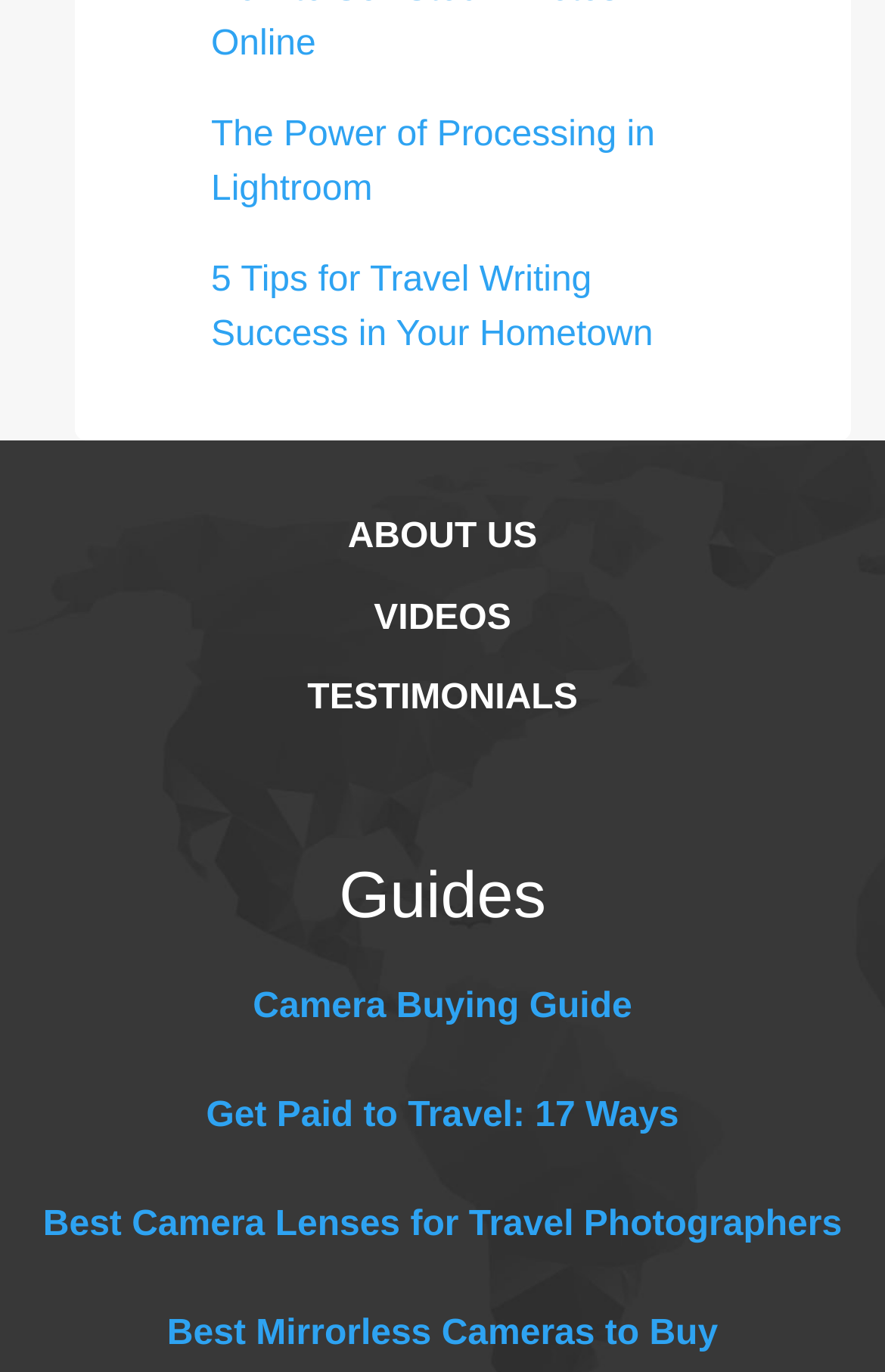Locate the bounding box of the UI element defined by this description: "Best Mirrorless Cameras to Buy". The coordinates should be given as four float numbers between 0 and 1, formatted as [left, top, right, bottom].

[0.189, 0.958, 0.811, 0.986]